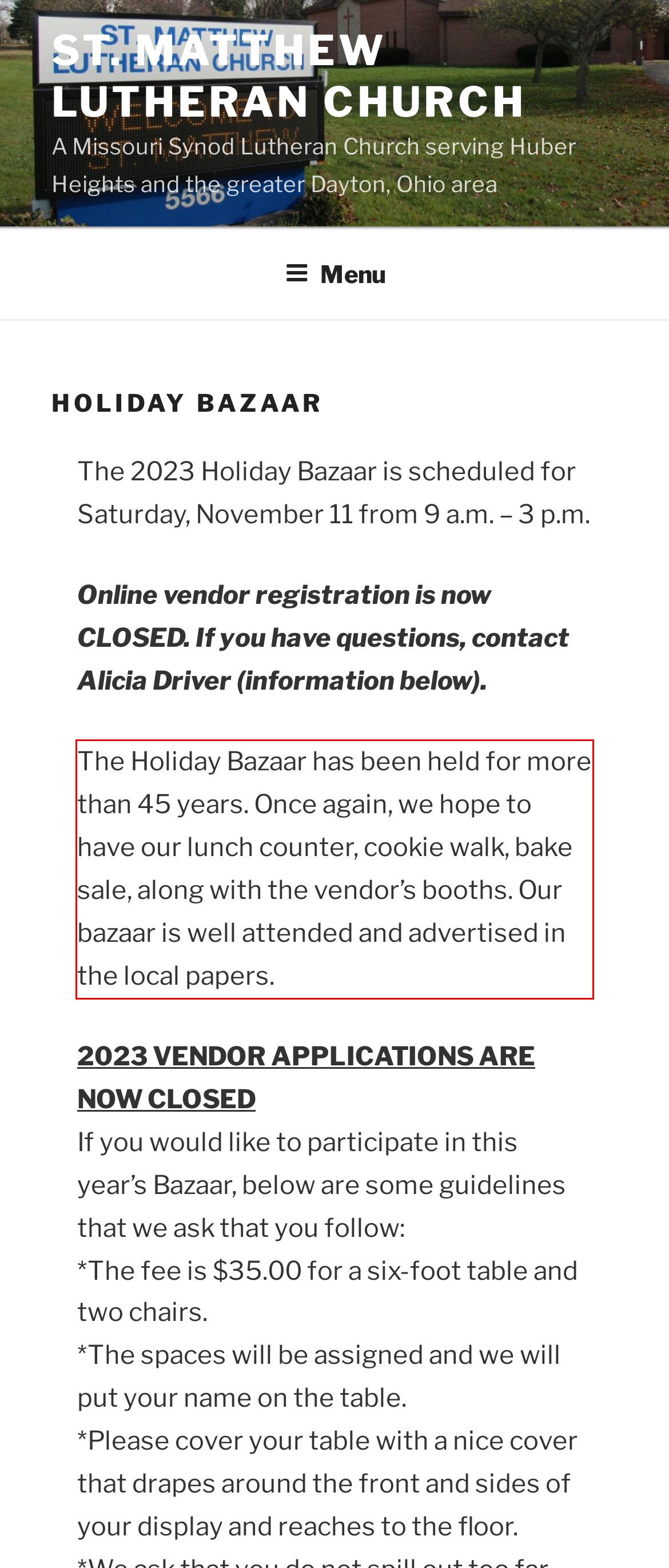You are provided with a screenshot of a webpage containing a red bounding box. Please extract the text enclosed by this red bounding box.

The Holiday Bazaar has been held for more than 45 years. Once again, we hope to have our lunch counter, cookie walk, bake sale, along with the vendor’s booths. Our bazaar is well attended and advertised in the local papers.